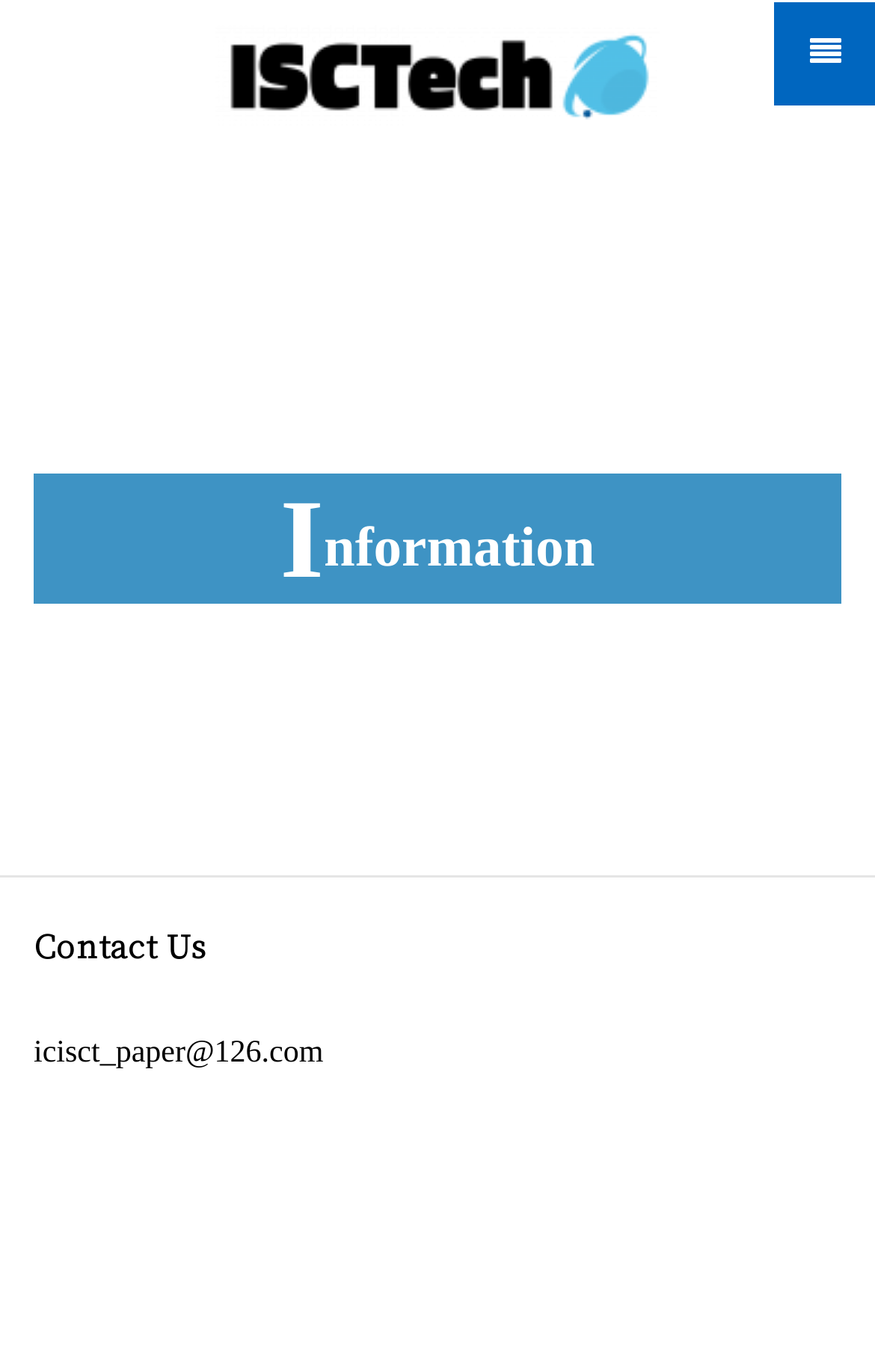Give a one-word or short phrase answer to the question: 
What is the contact email?

icisct_paper@126.com